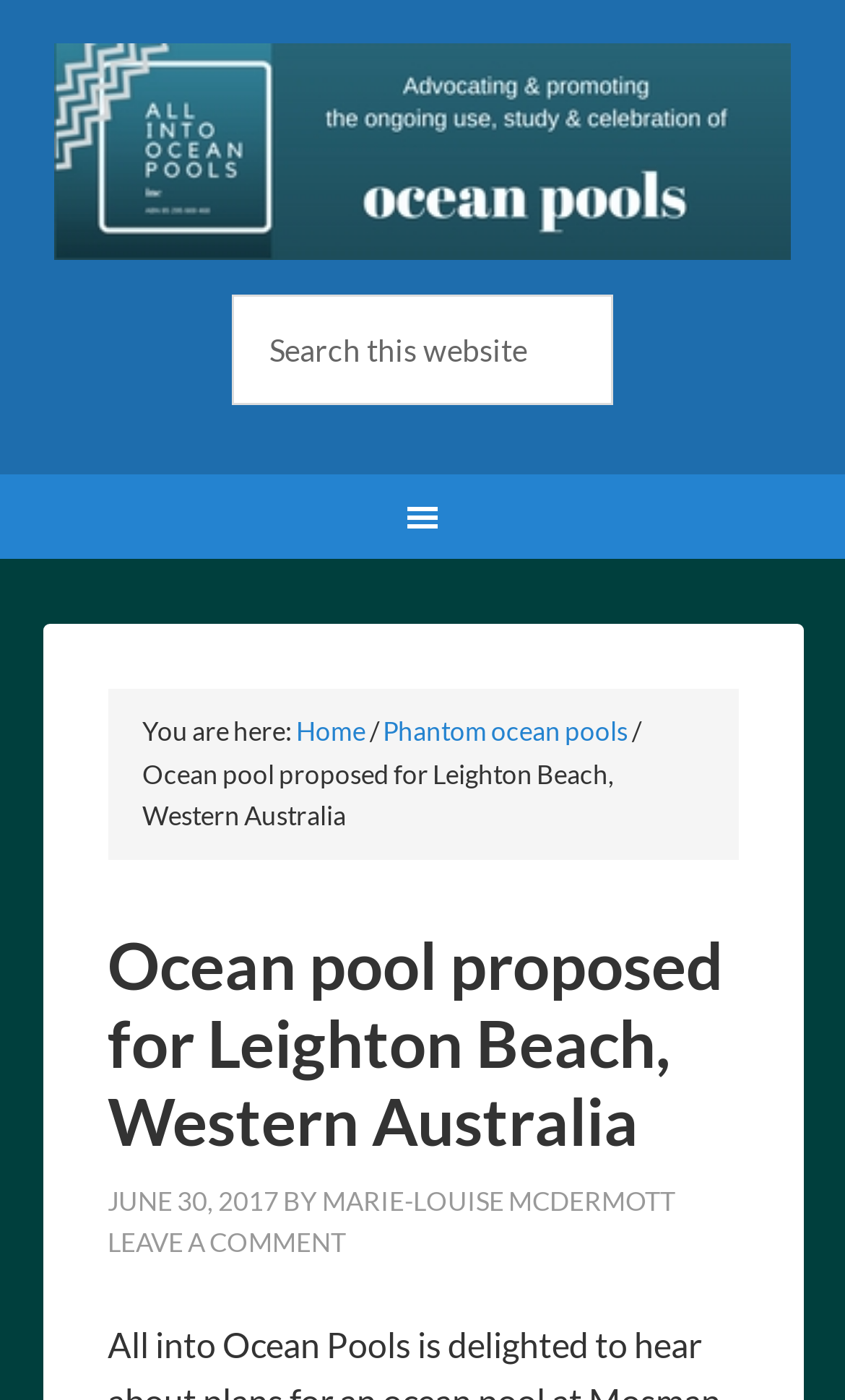When was the article published?
Give a detailed and exhaustive answer to the question.

The article was published on JUNE 30, 2017, as indicated by the time stamp 'JUNE 30, 2017' below the article header.